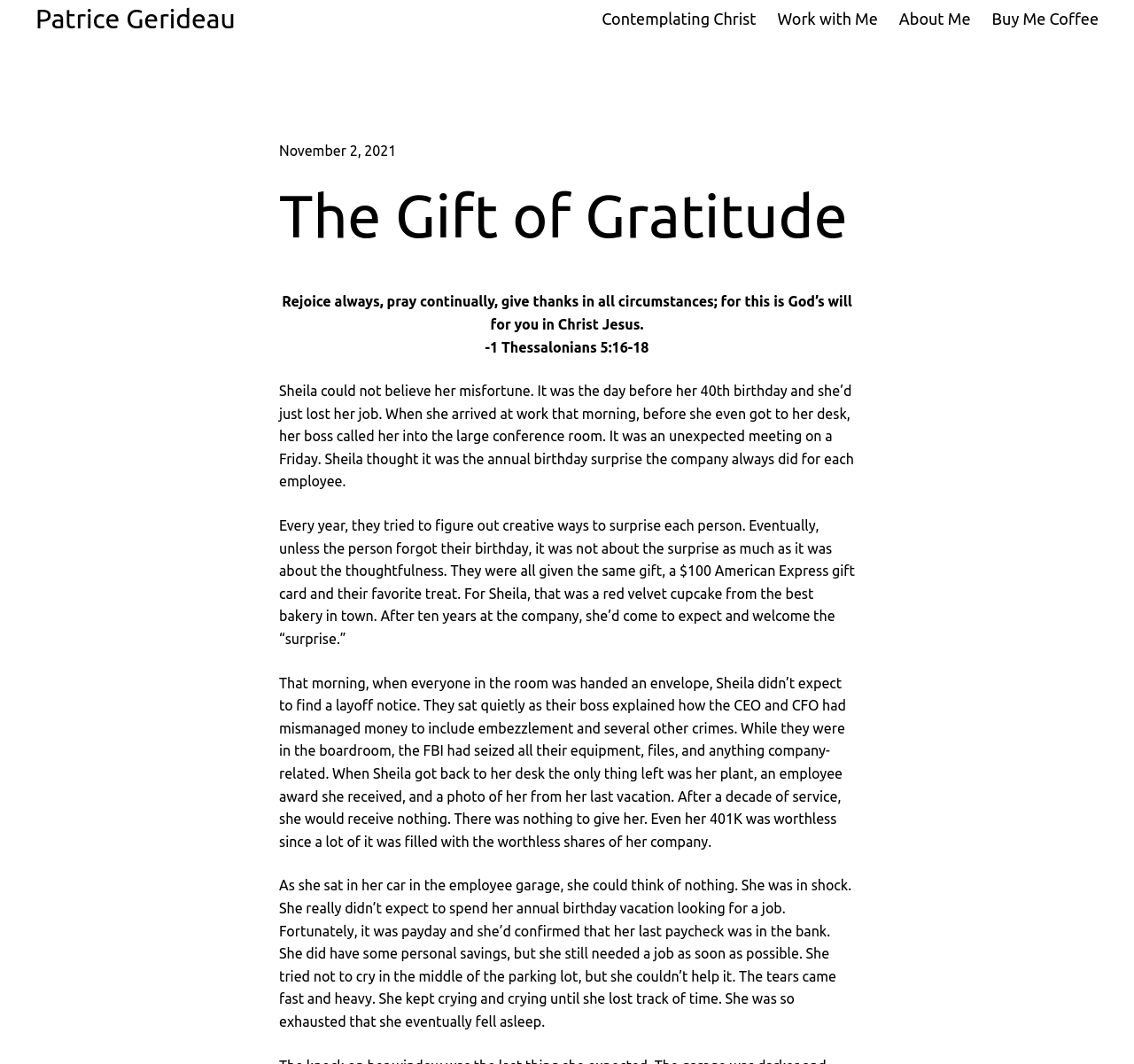Answer the question in one word or a short phrase:
What is the author's name?

Patrice Gerideau